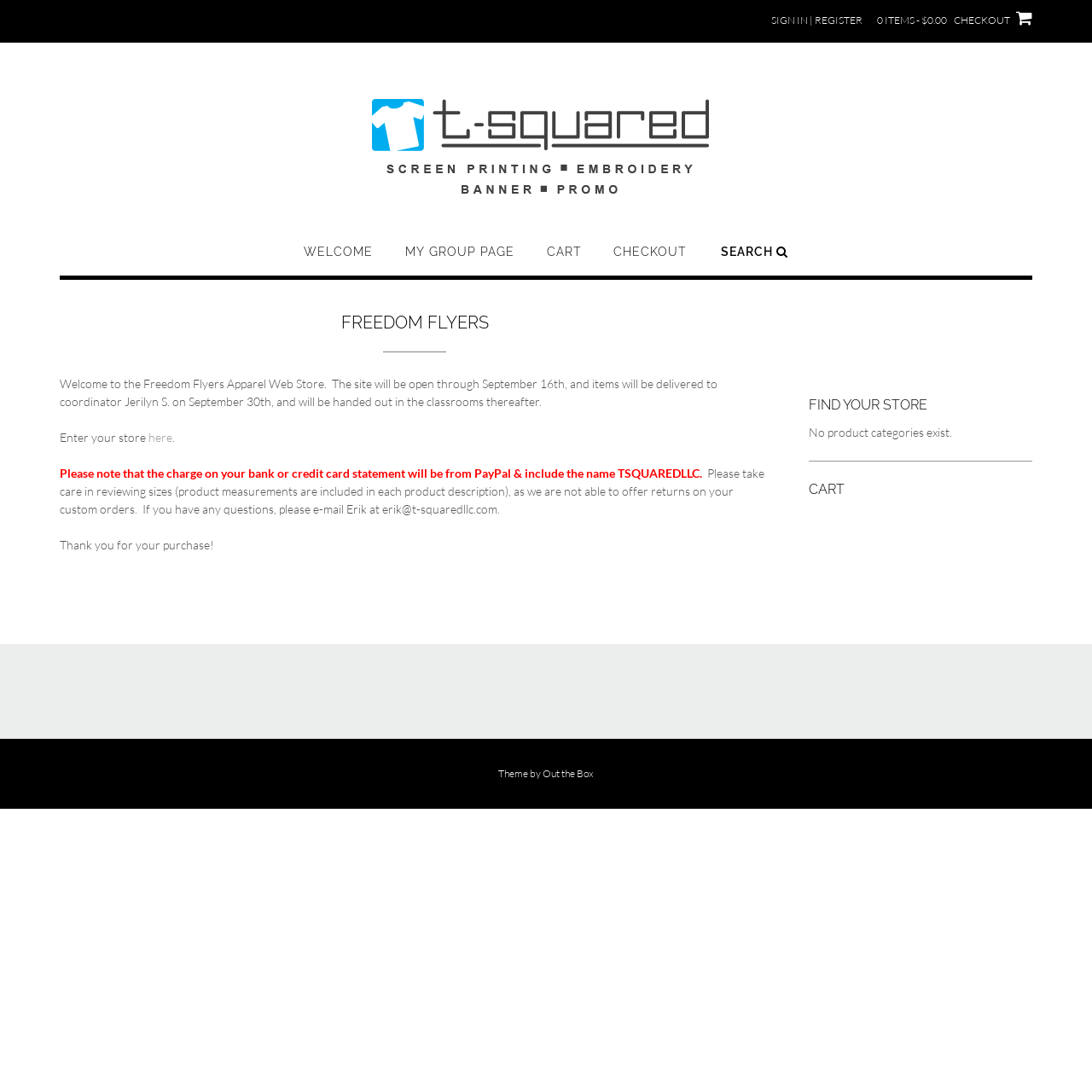Give a detailed explanation of the elements present on the webpage.

The webpage is for Freedom Flyers, a web store for apparel, powered by T-Squared Screen Printing & Embroidery. At the top left, there is a link to skip to the content. Next to it, there is a logo of T-Squared Screen Printing & Embroidery, which is also a link. 

Below the logo, there are five links in a row: WELCOME, MY GROUP PAGE, CART, CHECKOUT, and a search bar with the label "SEARCH". 

The main content of the webpage is divided into two sections. On the left, there is a header with the title "FREEDOM FLYERS" and an article section below it. The article section contains a welcome message, explaining that the web store will be open until September 16th and items will be delivered on September 30th. There is also a note about the payment method and a warning about reviewing sizes carefully before making a purchase. 

On the right side, there is a complementary section with three headings: "FIND YOUR STORE", "No product categories exist.", and "CART". 

At the bottom of the webpage, there is a footer section with a credit note, stating that the theme is by Out the Box.